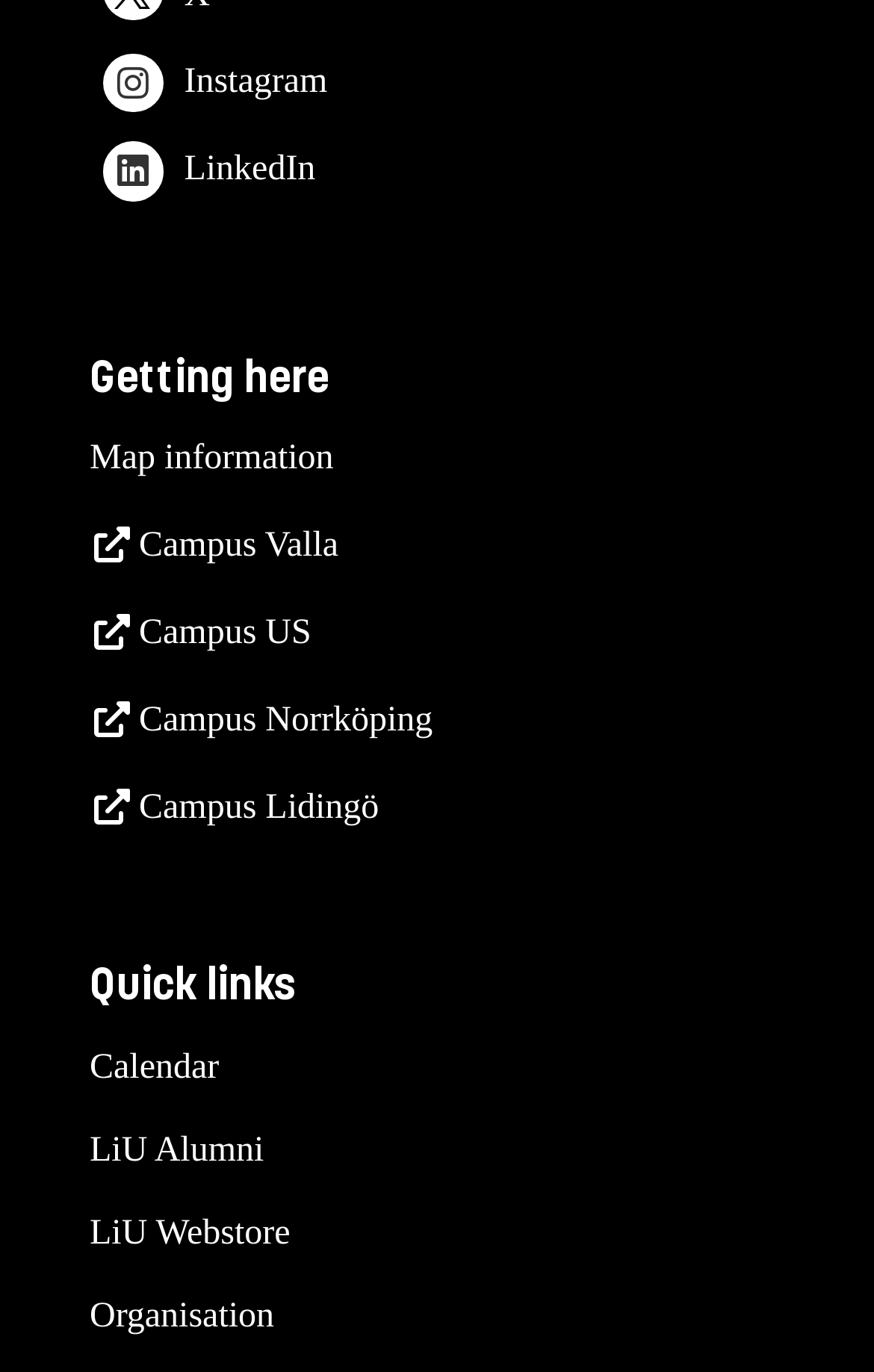Please specify the bounding box coordinates in the format (top-left x, top-left y, bottom-right x, bottom-right y), with values ranging from 0 to 1. Identify the bounding box for the UI component described as follows: Contact

None